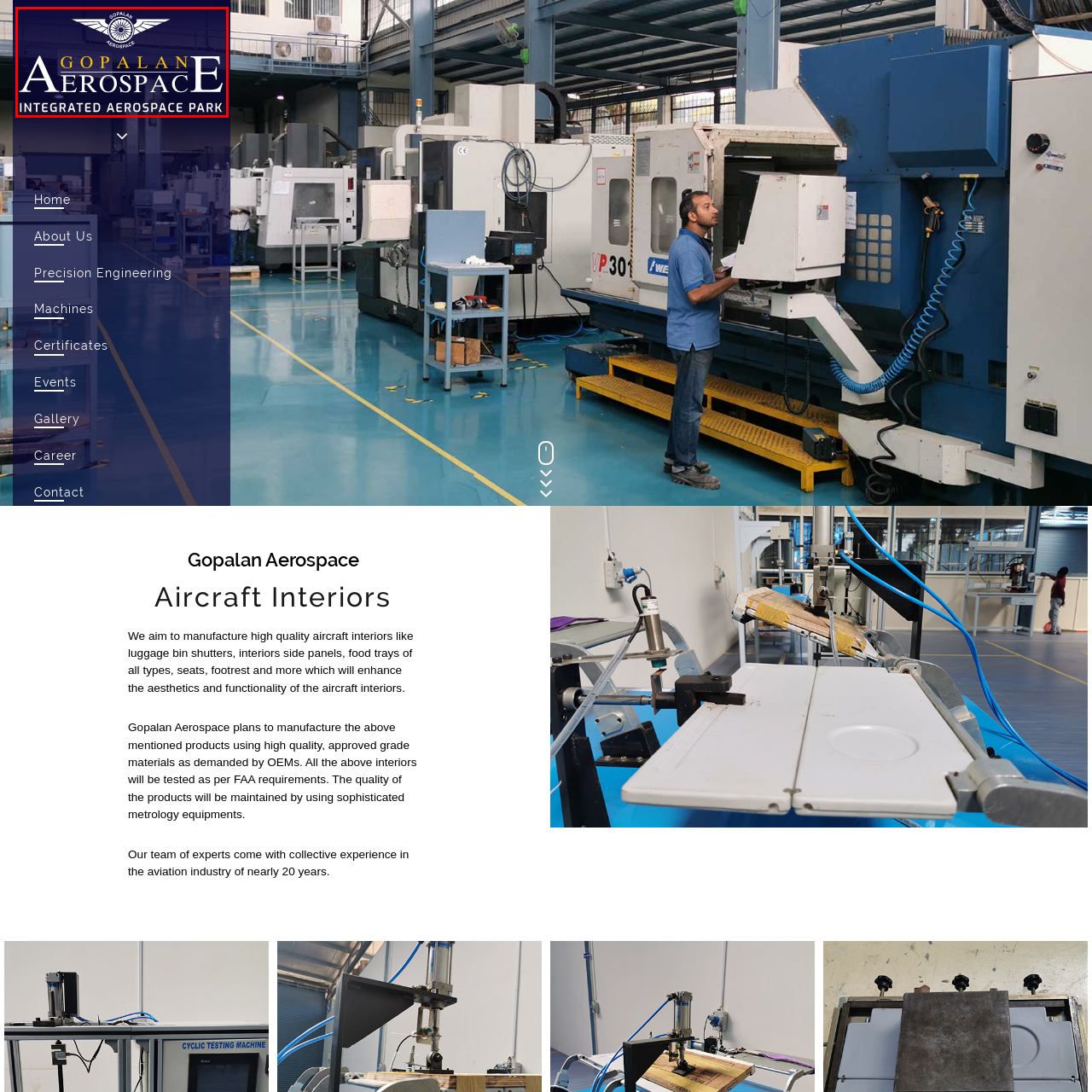What is emphasized in the logo's text?
Focus on the red-bounded area of the image and reply with one word or a short phrase.

Aerospace